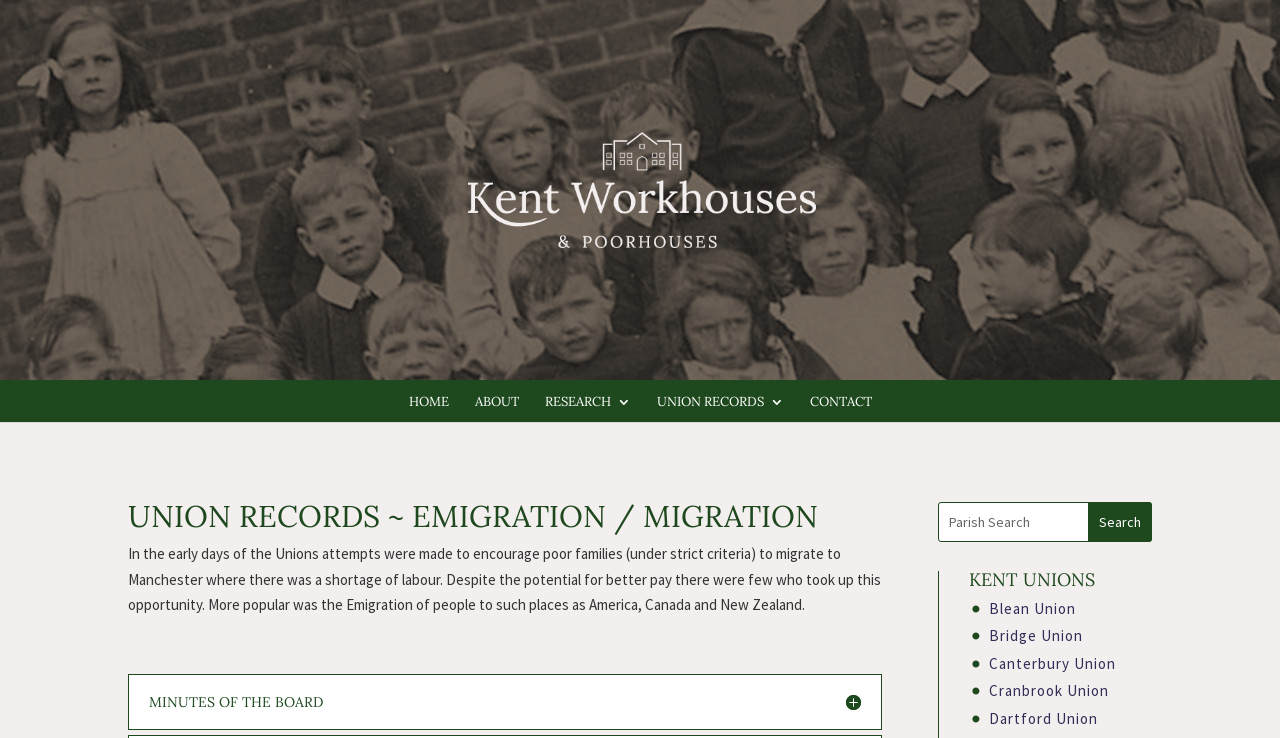Find the bounding box coordinates of the element to click in order to complete this instruction: "View the records of Blean Union". The bounding box coordinates must be four float numbers between 0 and 1, denoted as [left, top, right, bottom].

[0.757, 0.811, 0.841, 0.837]